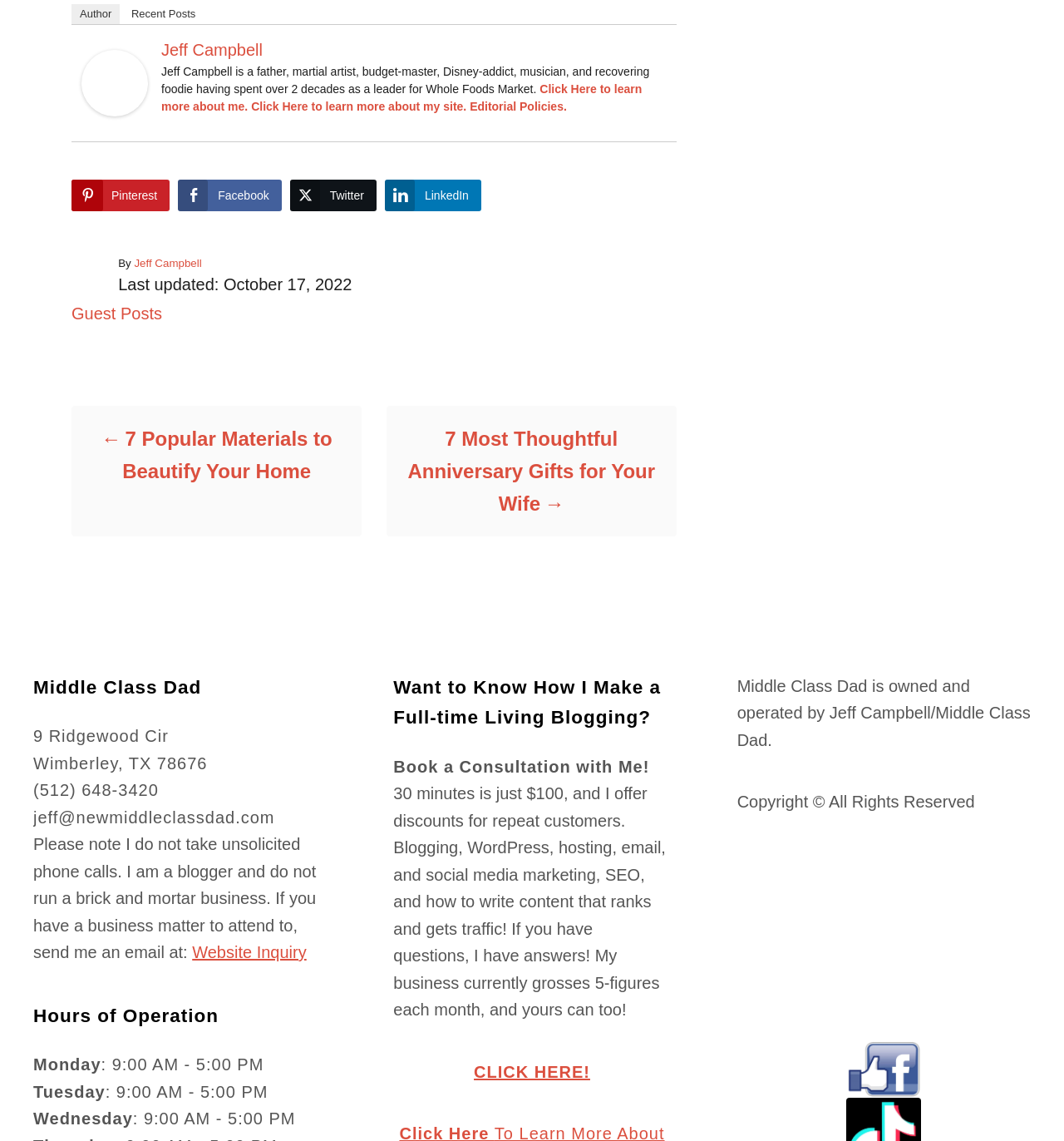What is the address of Middle Class Dad?
Utilize the information in the image to give a detailed answer to the question.

The address is mentioned in the static text '9 Ridgewood Cir' and 'Wimberley, TX 78676' at the bottom of the page, which appears to be the contact information for Middle Class Dad.